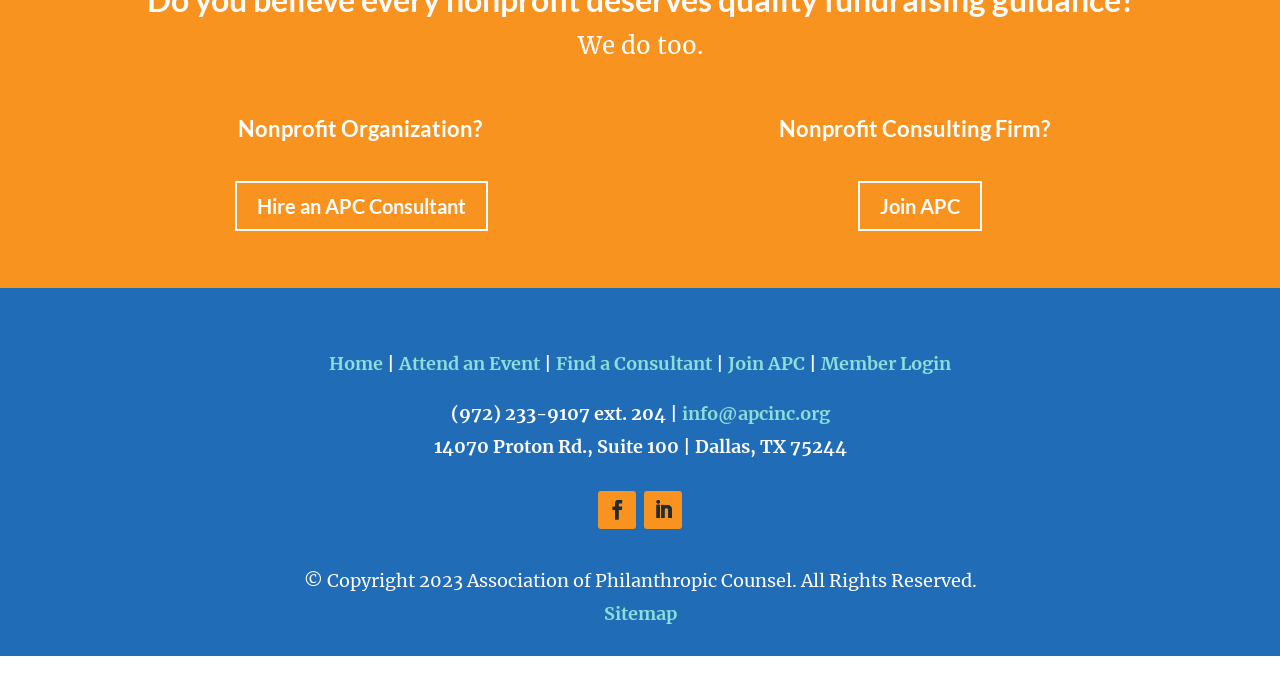What is the copyright year of the website?
Look at the image and construct a detailed response to the question.

I found the copyright information at the bottom of the webpage, which states '© Copyright 2023 Association of Philanthropic Counsel. All Rights Reserved.' The year of the copyright is 2023.